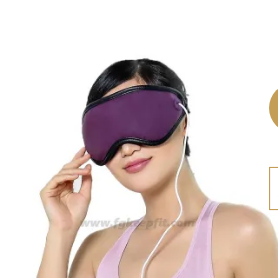Provide a thorough description of the image.

This image features a woman wearing a purple Electric Heated Steam Eye Mask designed for relaxation and comfort. The mask fits snugly over her eyes, showcasing its ergonomic design meant to effectively shade the eyes while reducing pressure. The device is likely connected to a power source, emphasizing its functionality for heat therapy. The eye mask not only provides warmth but also aims to enhance relaxation and relieve stress, making it a perfect choice for a soothing self-care routine.